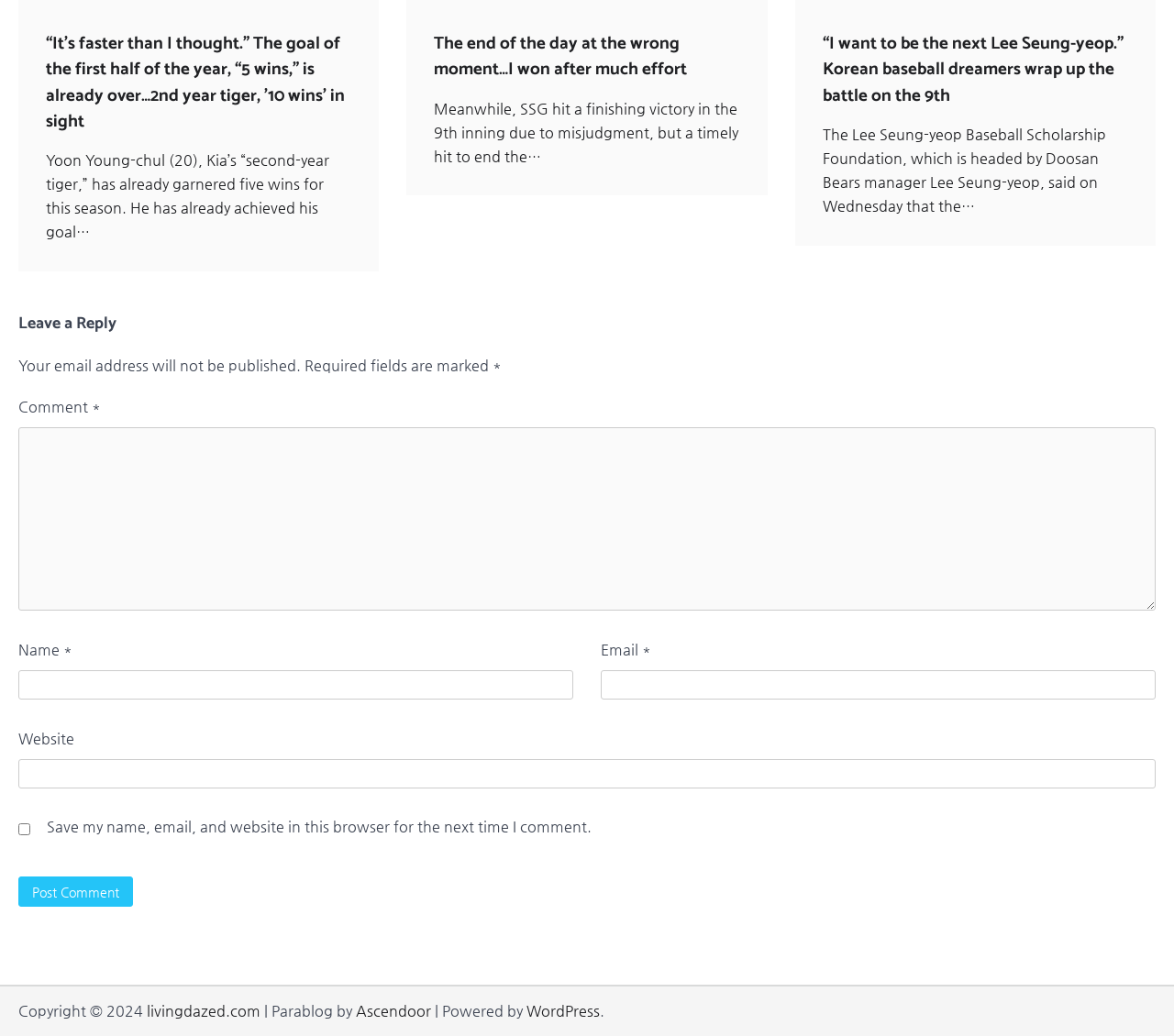Provide a short answer using a single word or phrase for the following question: 
What is the name of the baseball scholarship foundation mentioned in the article?

Lee Seung-yeop Baseball Scholarship Foundation